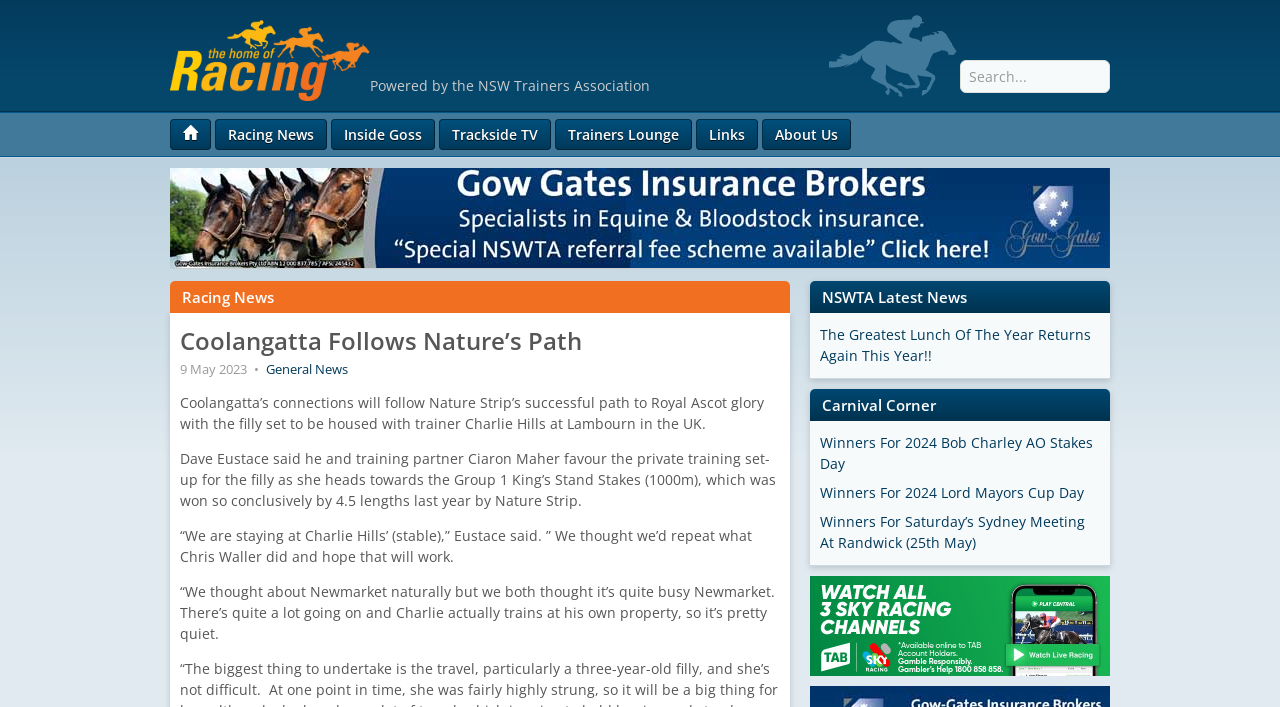What is the name of the stakes that Coolangatta is heading towards?
Answer with a single word or short phrase according to what you see in the image.

King’s Stand Stakes